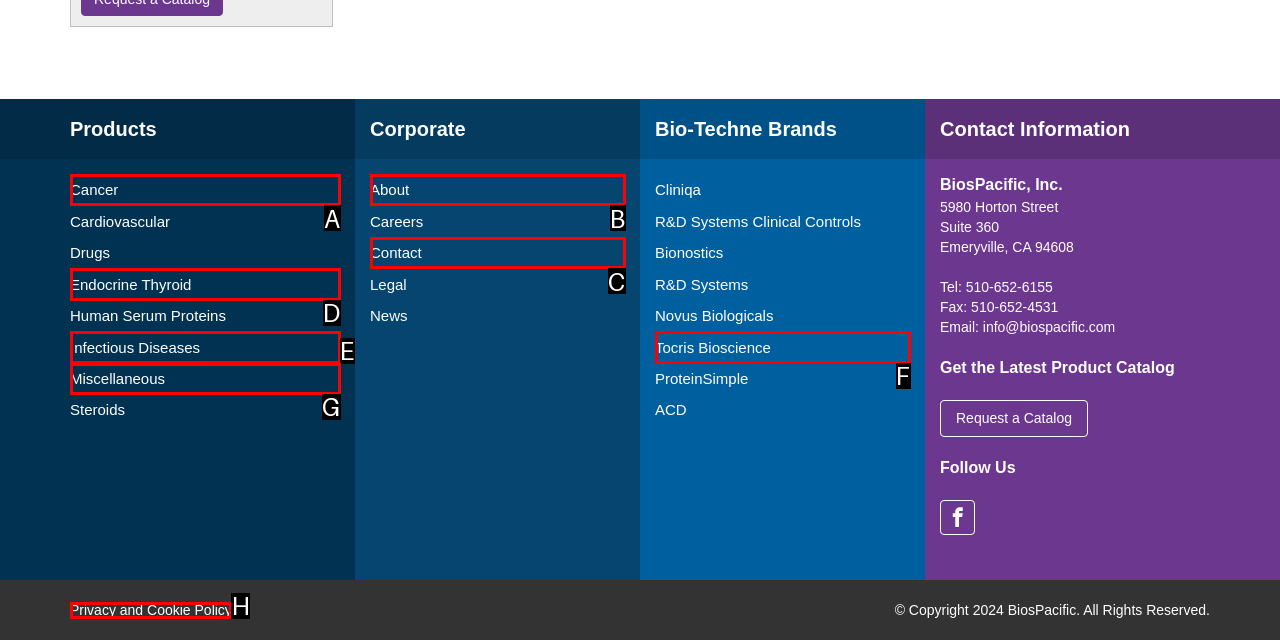Pinpoint the HTML element that fits the description: Westminster John Knox Press
Answer by providing the letter of the correct option.

None